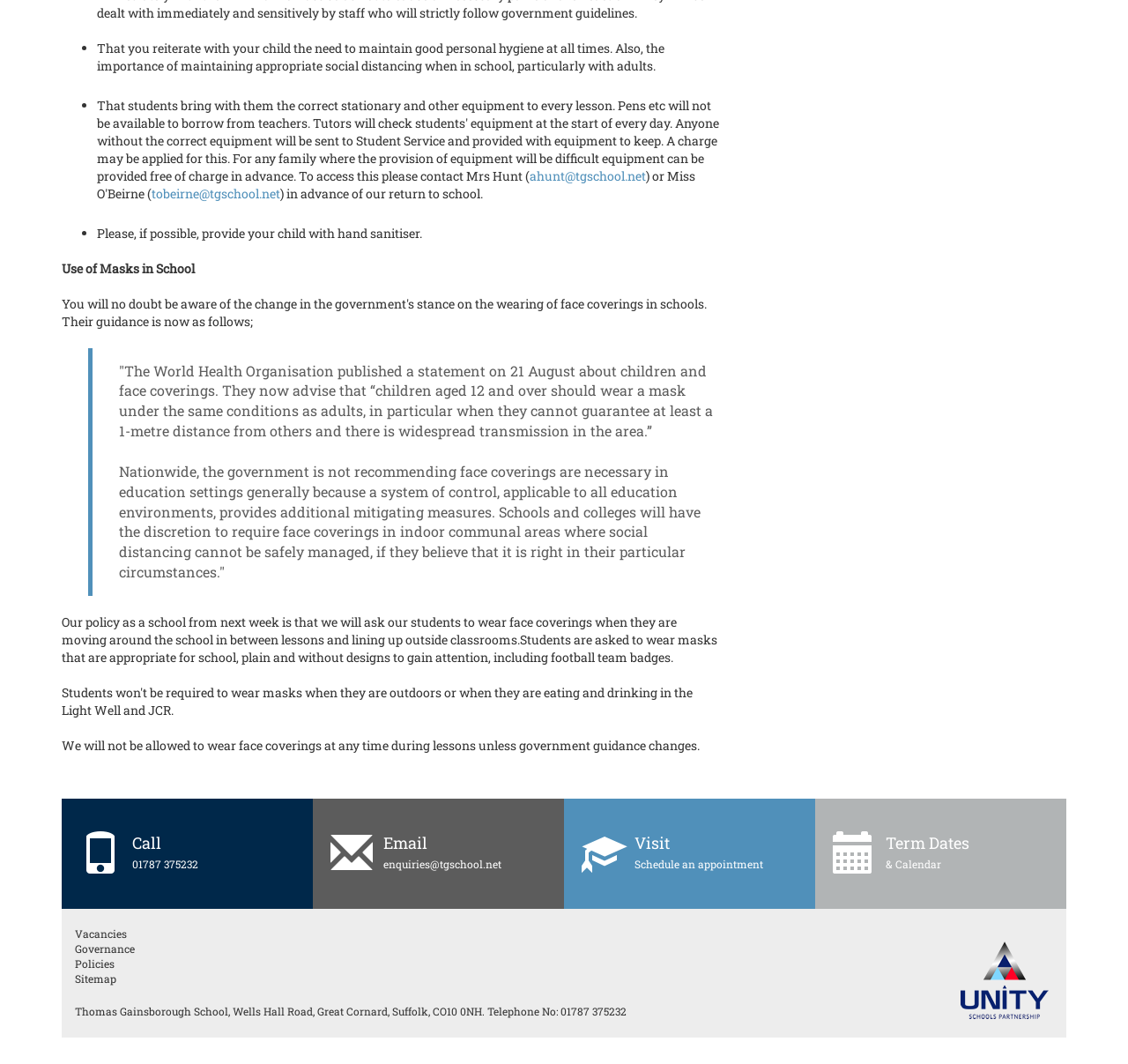Identify the bounding box for the UI element specified in this description: "Call 01787 375232". The coordinates must be four float numbers between 0 and 1, formatted as [left, top, right, bottom].

[0.055, 0.76, 0.191, 0.845]